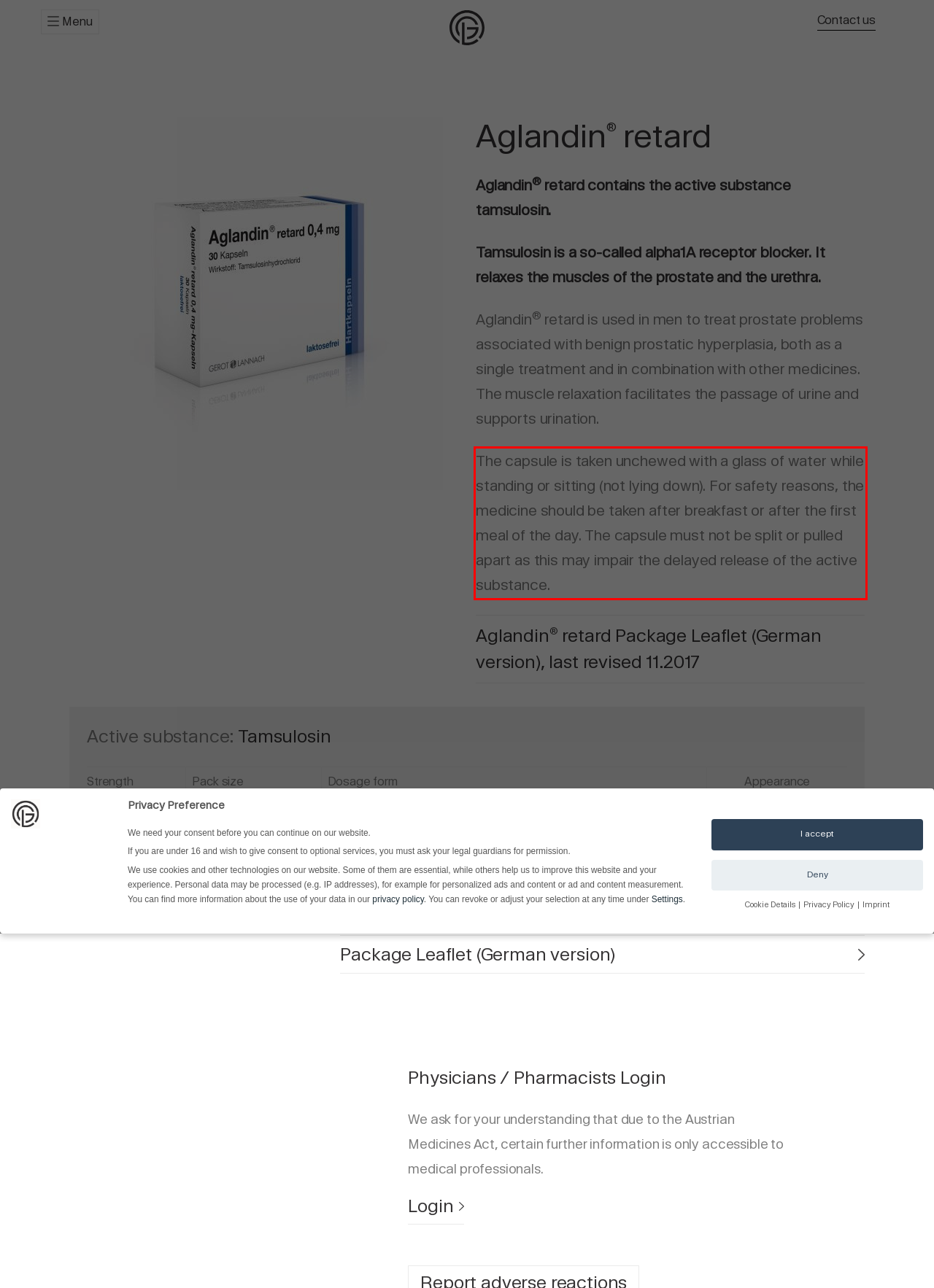The screenshot provided shows a webpage with a red bounding box. Apply OCR to the text within this red bounding box and provide the extracted content.

The capsule is taken unchewed with a glass of water while standing or sitting (not lying down). For safety reasons, the medicine should be taken after breakfast or after the first meal of the day. The capsule must not be split or pulled apart as this may impair the delayed release of the active substance.